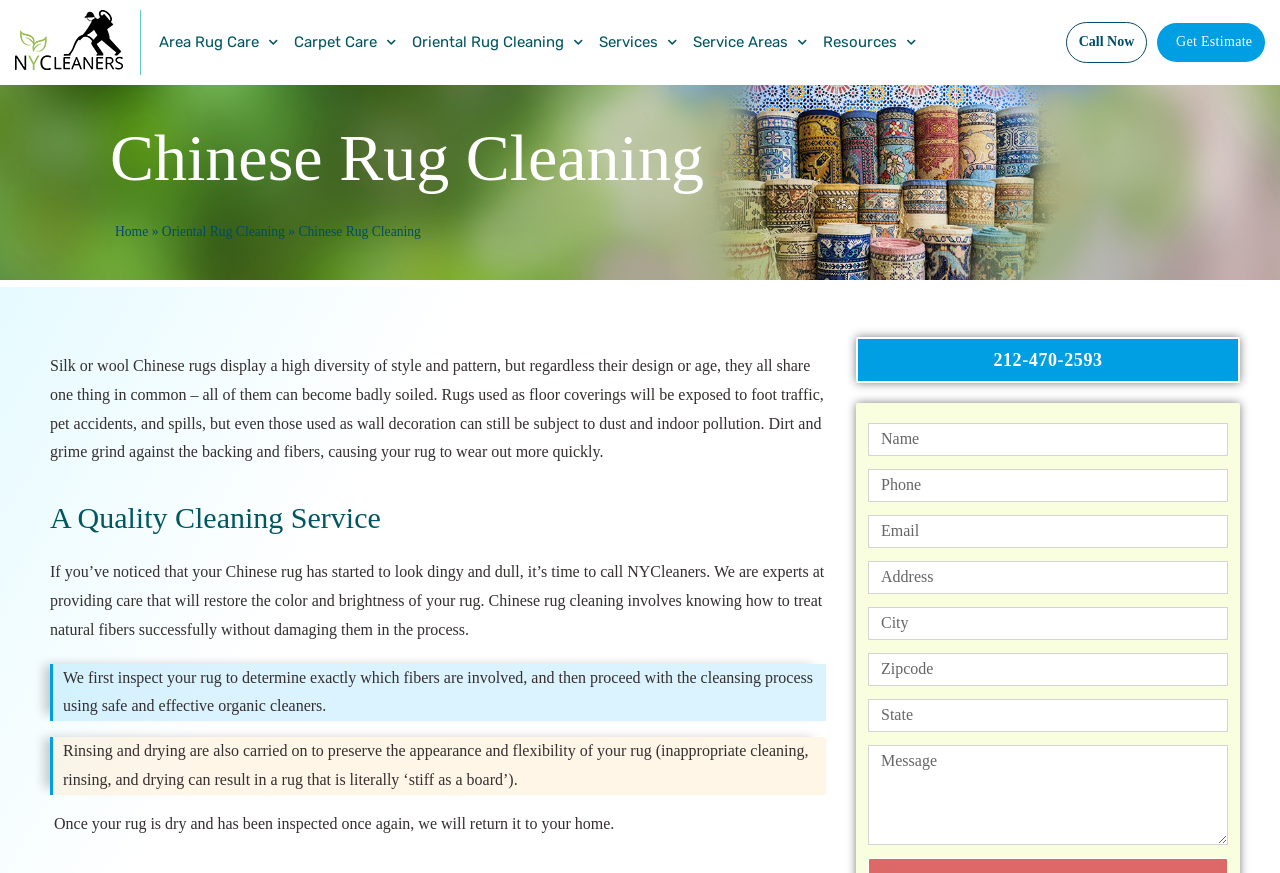What is the company name of the rug cleaning service?
Based on the visual details in the image, please answer the question thoroughly.

The company name can be found in the top-left corner of the webpage, where it says 'NYCleaners - Rug Cleaning Company in NYC'.